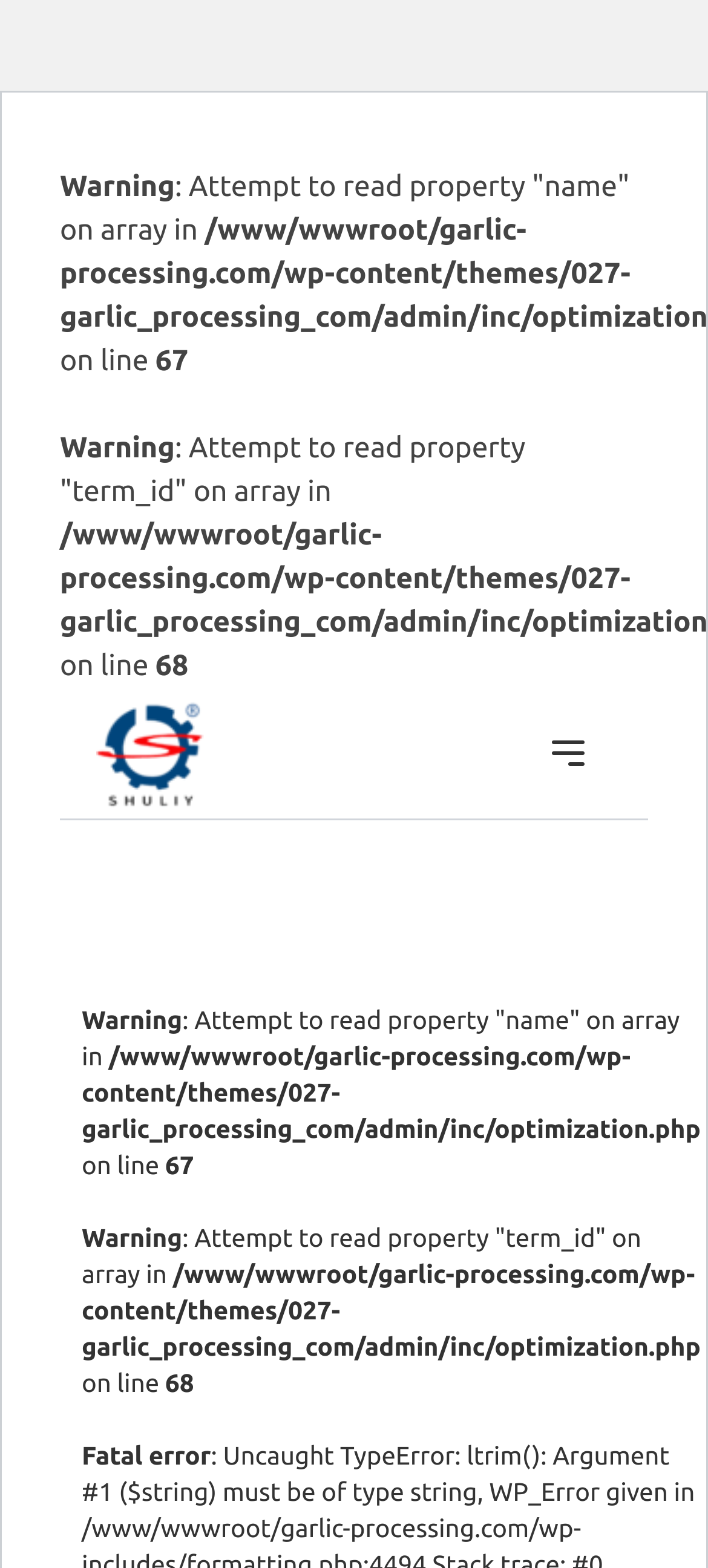Craft a detailed narrative of the webpage's structure and content.

The webpage appears to be an error page related to a website about garlic processing. At the top, there is a warning message that spans across the top section of the page, indicating an attempt to read a property on an array. Below this warning, there is a line of text specifying the line number, "67", where the error occurred.

On the top-right corner, there is a logo image with a link, and next to it, there is a button with an image. Below these elements, there is a header section that spans across the page.

The main content of the page is divided into several sections, each containing warning messages and error details. These sections are stacked vertically, with each section containing a warning message, a description of the error, and a line number where the error occurred. The line numbers mentioned are "67" and "68", and the error descriptions are related to attempting to read properties on an array.

At the bottom of the page, there is a fatal error message. Throughout the page, there are no visible images other than the logo and the button image. The overall content of the page is focused on displaying error messages and debugging information.